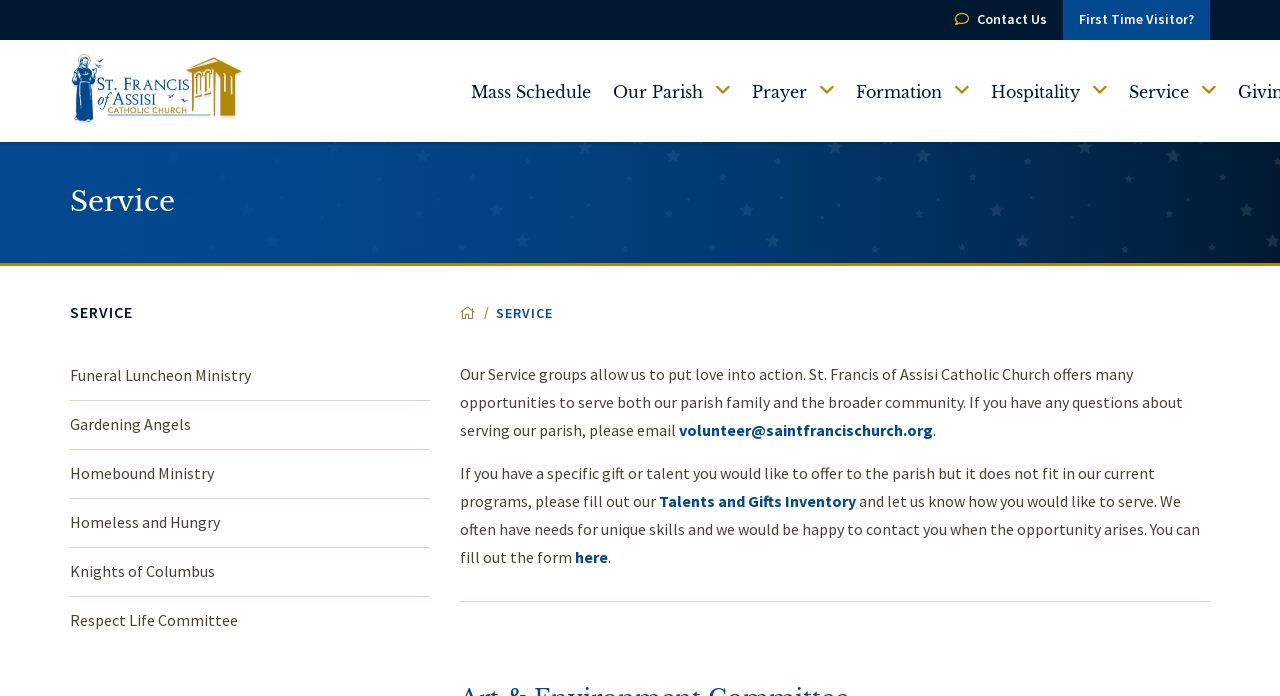Give a complete and precise description of the webpage's appearance.

The webpage is about the Service groups of St. Francis of Assisi Catholic Church. At the top, there are two links: "First Time Visitor?" and "Contact Us". Below them, there is a navigation menu with five links: "Mass Schedule", "Our Parish", "Prayer", "Formation", and "Service". Each of these links has a dropdown menu.

To the left of the navigation menu, there is an image and a link with no text. Below the image, there is a heading that reads "Service". Under the heading, there is a section with the title "SERVICE" in bold font. This section contains several links to different service groups, including "Funeral Luncheon Ministry", "Gardening Angels", "Homebound Ministry", and others.

To the right of the image, there is a search box with a search button. The search box is currently hidden. Below the search box, there is a paragraph of text that explains the purpose of the Service groups and invites users to get involved. The text also provides an email address for users to contact the parish with questions about serving.

Below the paragraph, there are two more links: one to a "Talents and Gifts Inventory" form and another to a form that users can fill out to offer their unique skills to the parish. The webpage also has a horizontal separator line near the bottom.